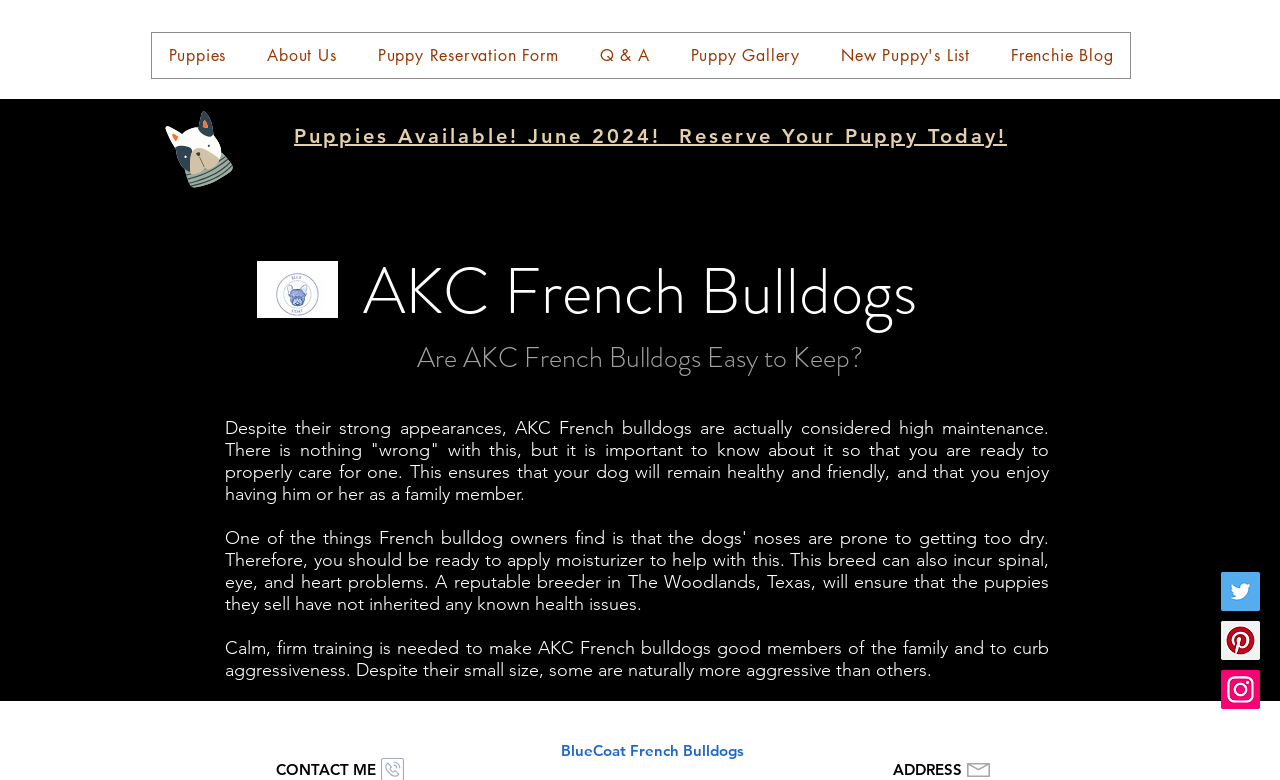Can you show the bounding box coordinates of the region to click on to complete the task described in the instruction: "read about us"?

None